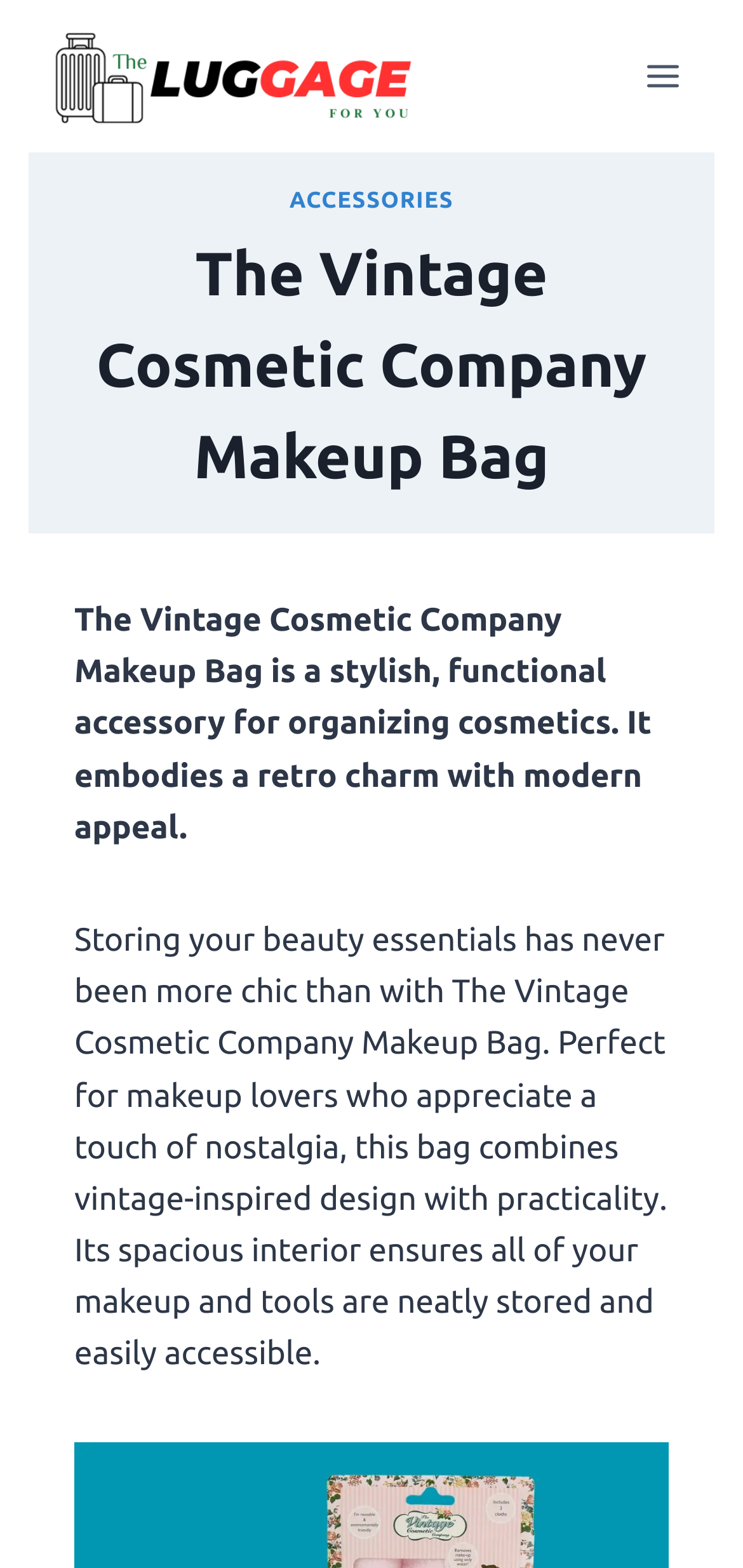Detail the various sections and features of the webpage.

The webpage is about The Vintage Cosmetic Company Makeup Bag, a stylish and functional accessory for organizing cosmetics. At the top left, there is a link to "The Luggage For You" accompanied by an image. On the top right, there is a button to open a menu. Below the top section, there is a link to "ACCESSORIES" in the middle. 

The main content of the webpage is a heading that reads "The Vintage Cosmetic Company Makeup Bag" with a brief description below it, stating that the makeup bag is a stylish and functional accessory that embodies a retro charm with modern appeal. 

Further down, there is a longer paragraph that provides more details about the makeup bag, describing it as a perfect accessory for makeup lovers who appreciate a touch of nostalgia, combining vintage-inspired design with practicality. The paragraph also highlights the bag's spacious interior, which allows for neat storage and easy accessibility of makeup and tools.